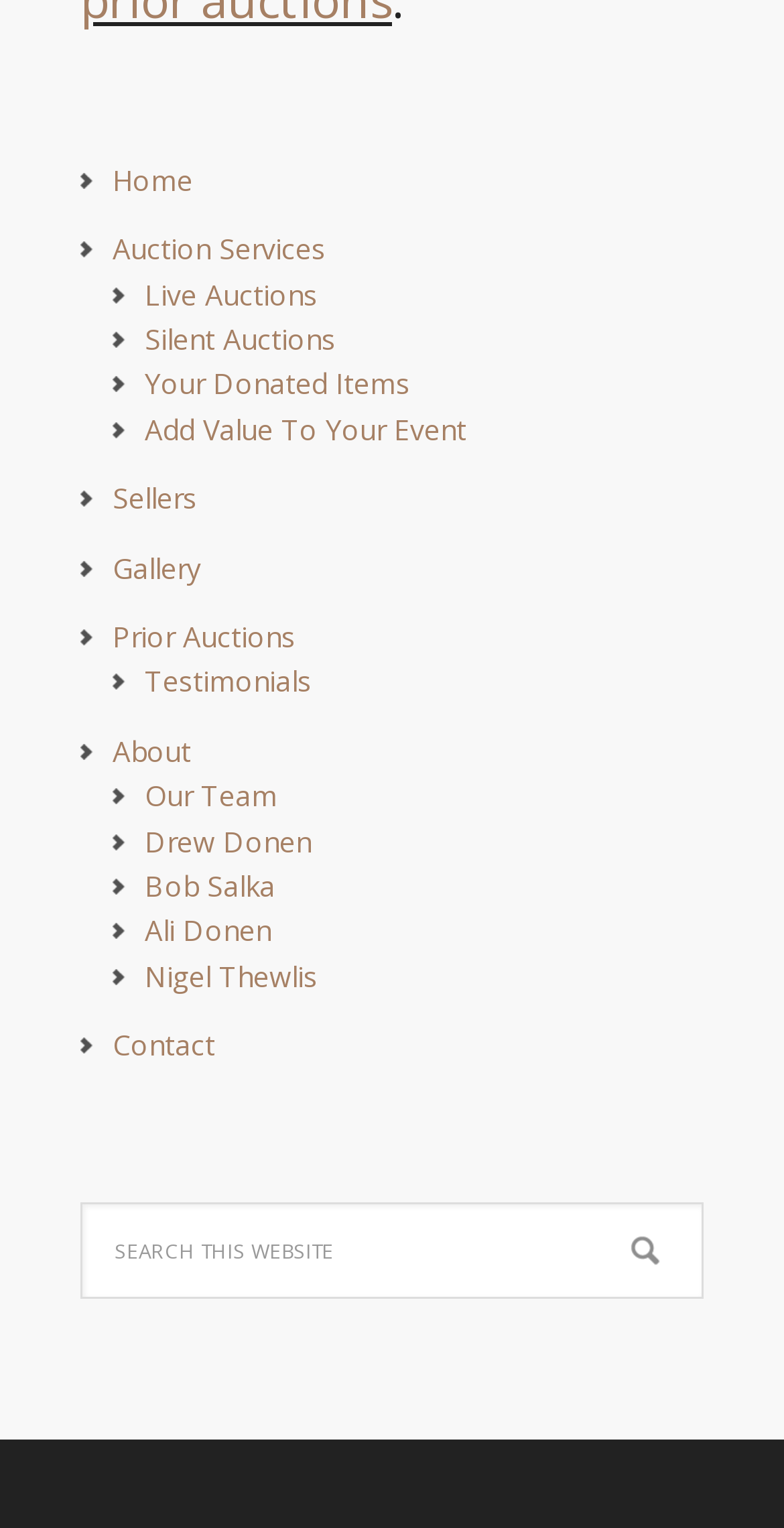Pinpoint the bounding box coordinates of the clickable area needed to execute the instruction: "search this website". The coordinates should be specified as four float numbers between 0 and 1, i.e., [left, top, right, bottom].

[0.103, 0.786, 0.897, 0.863]